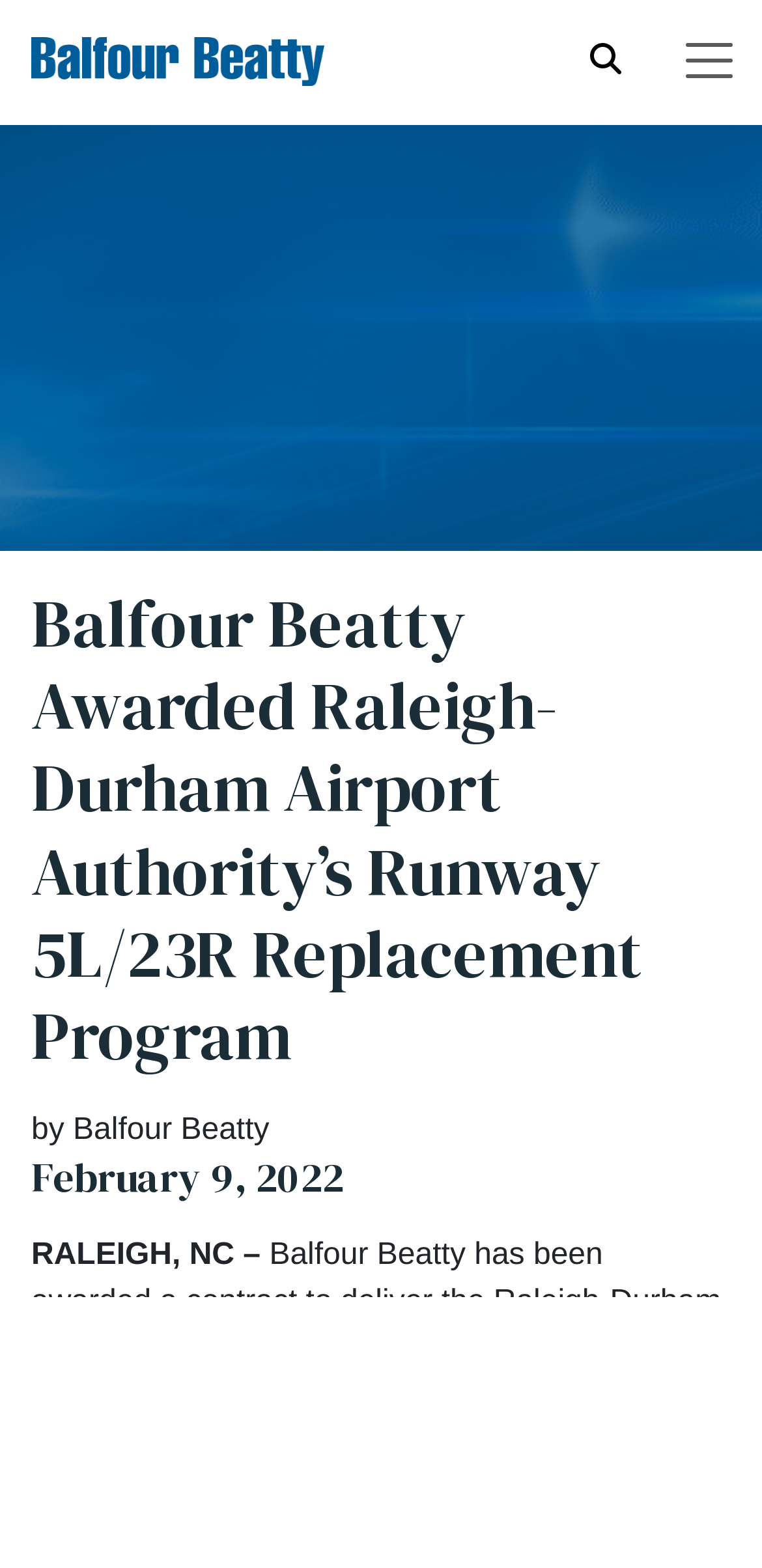Please answer the following question using a single word or phrase: 
Who is the author of the article?

Balfour Beatty